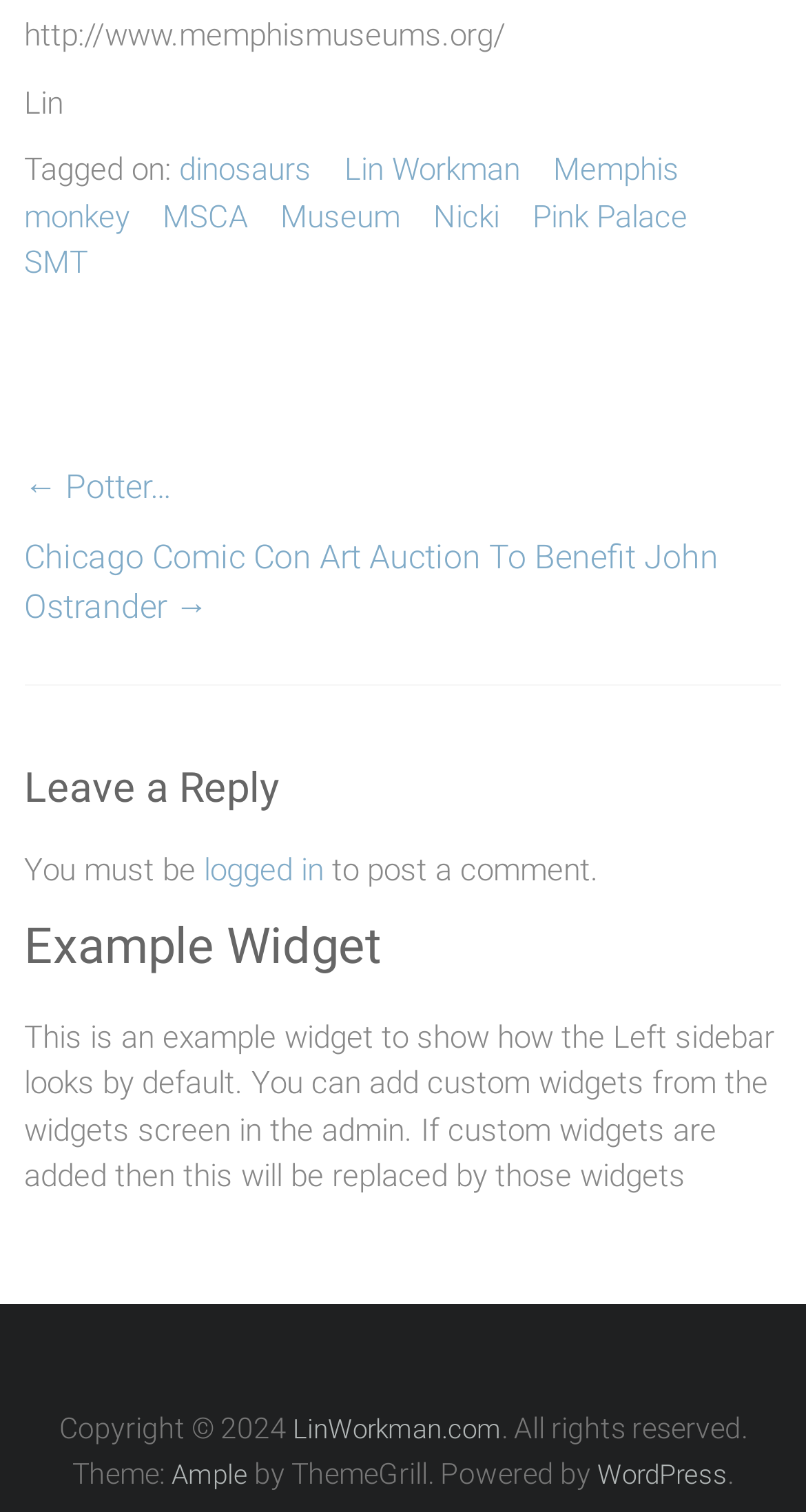Pinpoint the bounding box coordinates of the clickable element needed to complete the instruction: "leave a reply". The coordinates should be provided as four float numbers between 0 and 1: [left, top, right, bottom].

[0.03, 0.501, 0.97, 0.56]